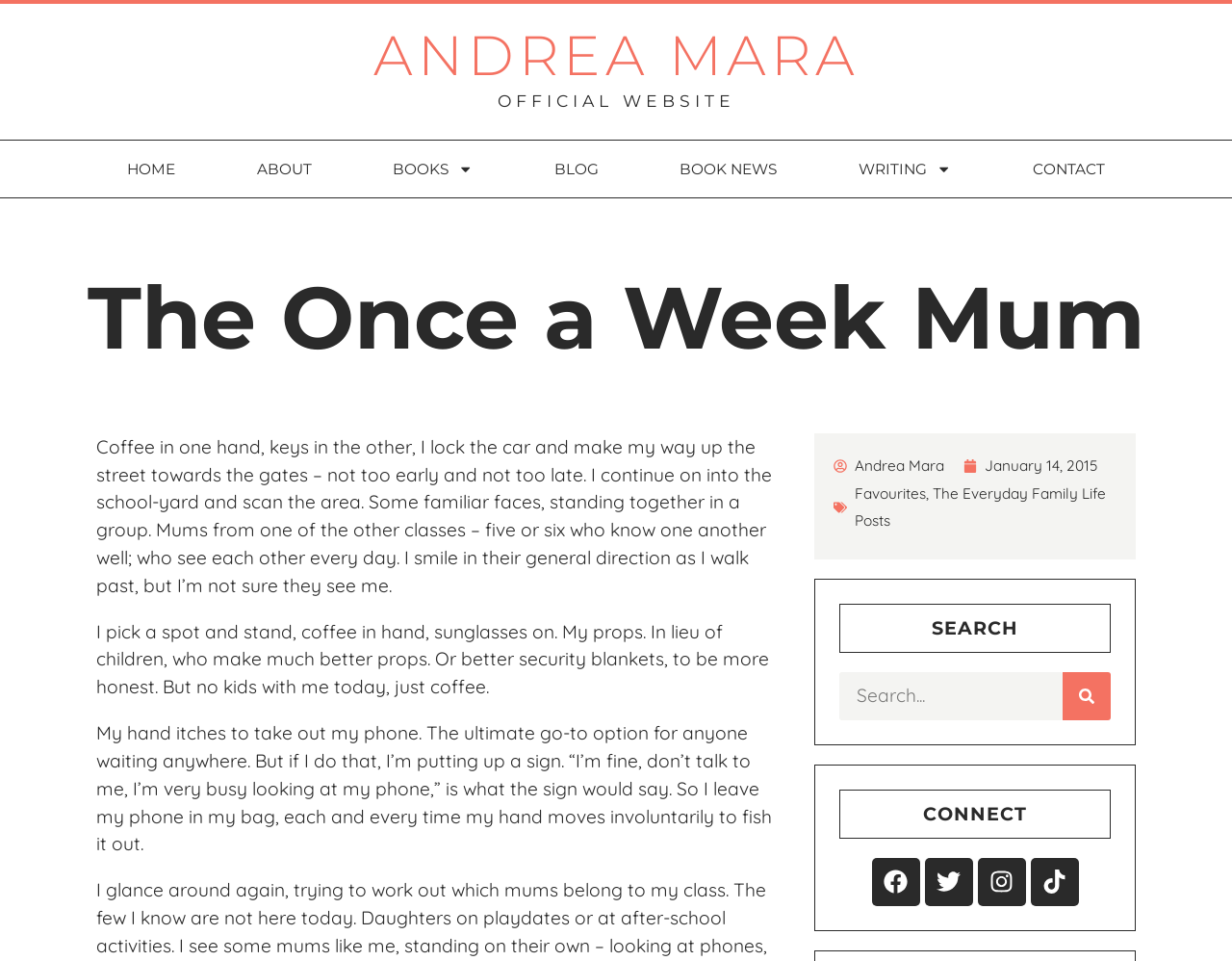Kindly determine the bounding box coordinates of the area that needs to be clicked to fulfill this instruction: "Follow Andrea Mara on Facebook".

[0.707, 0.892, 0.747, 0.943]